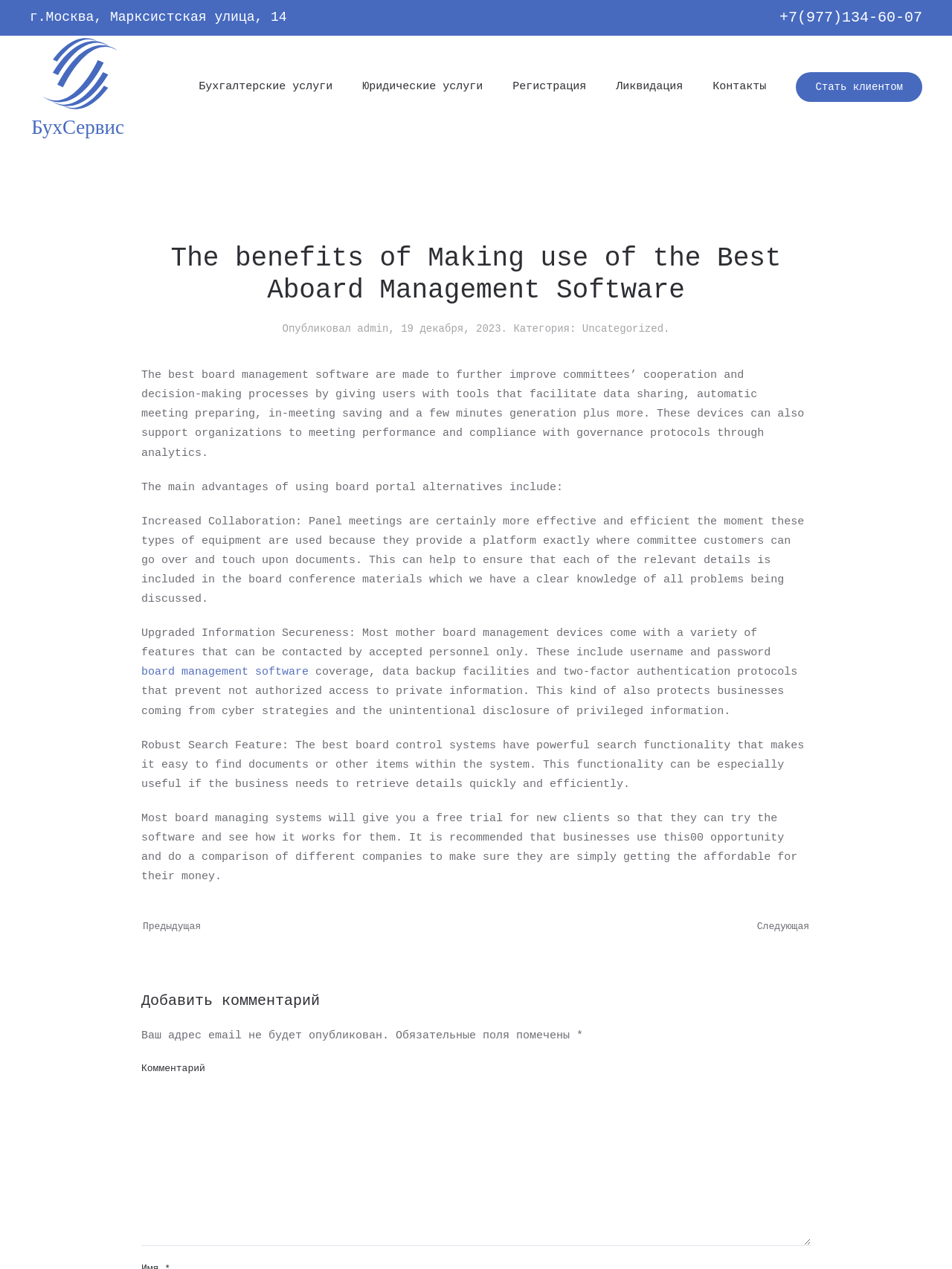Pinpoint the bounding box coordinates of the clickable element to carry out the following instruction: "Click the 'Бухгалтерские услуги' link."

[0.209, 0.039, 0.349, 0.098]